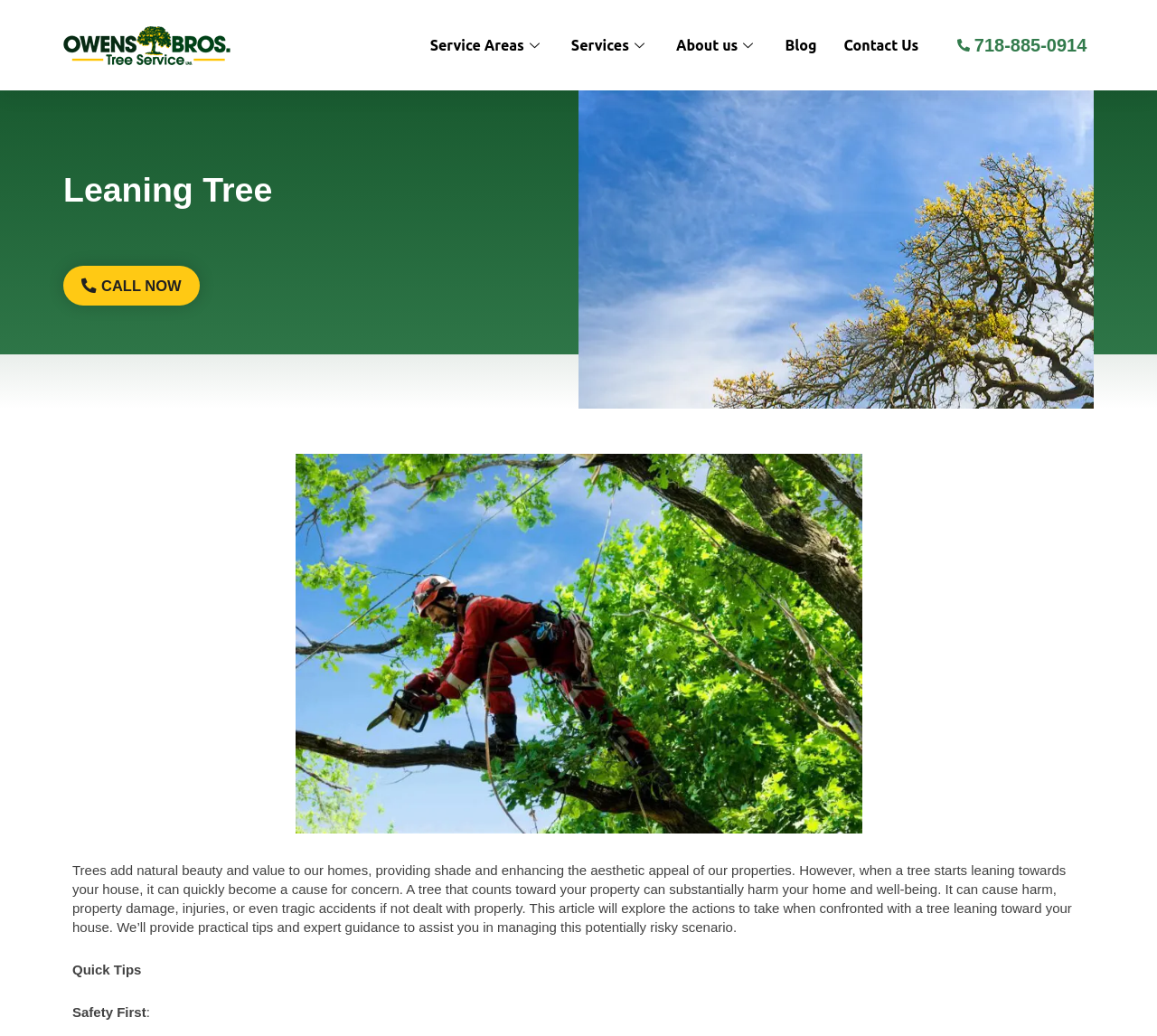Please mark the bounding box coordinates of the area that should be clicked to carry out the instruction: "Call 718-885-0914".

[0.806, 0.031, 0.939, 0.056]